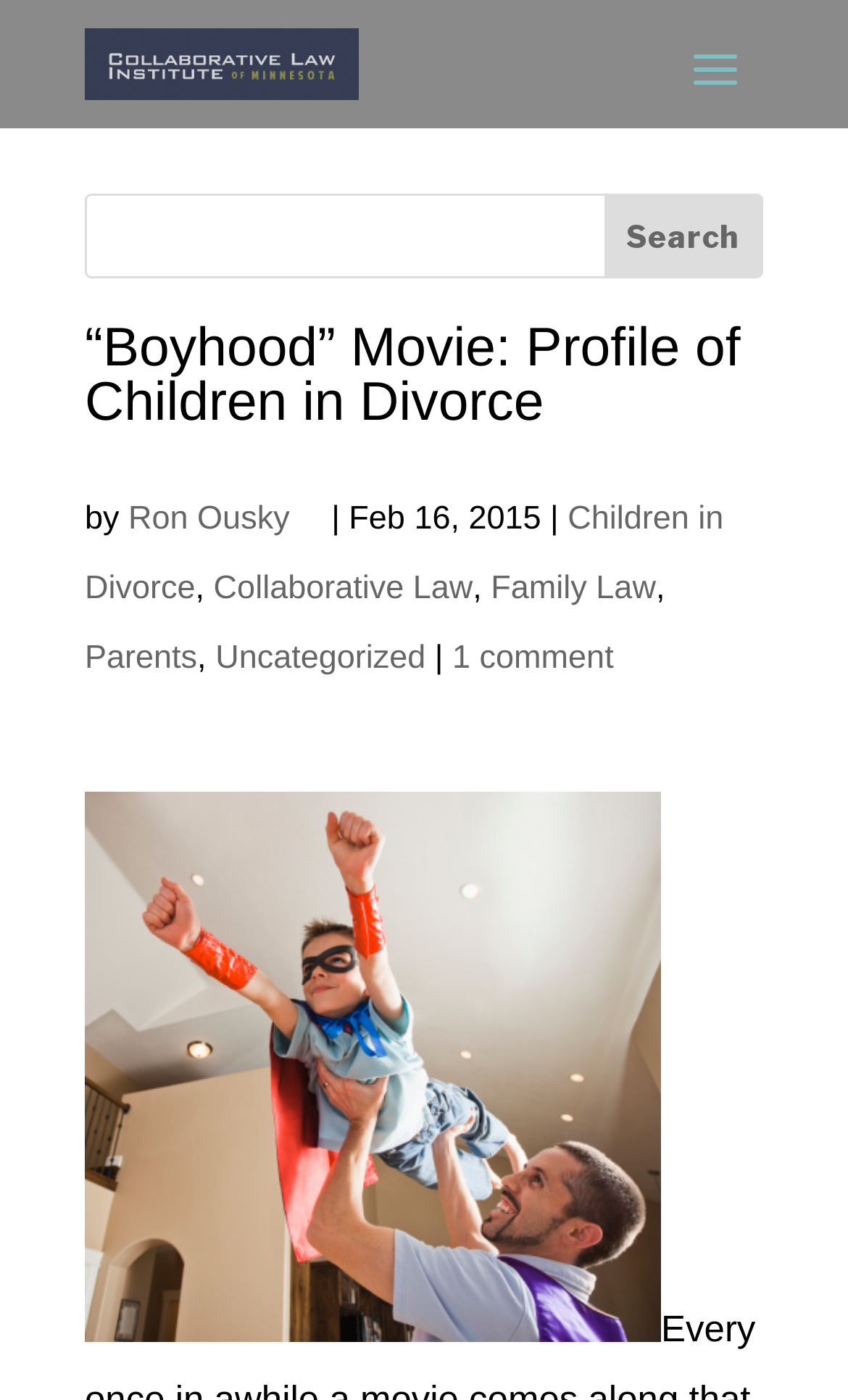What is the date of the article?
Refer to the image and give a detailed response to the question.

The date of the article can be found by looking at the text next to the author's name, which is 'Feb 16, 2015'.